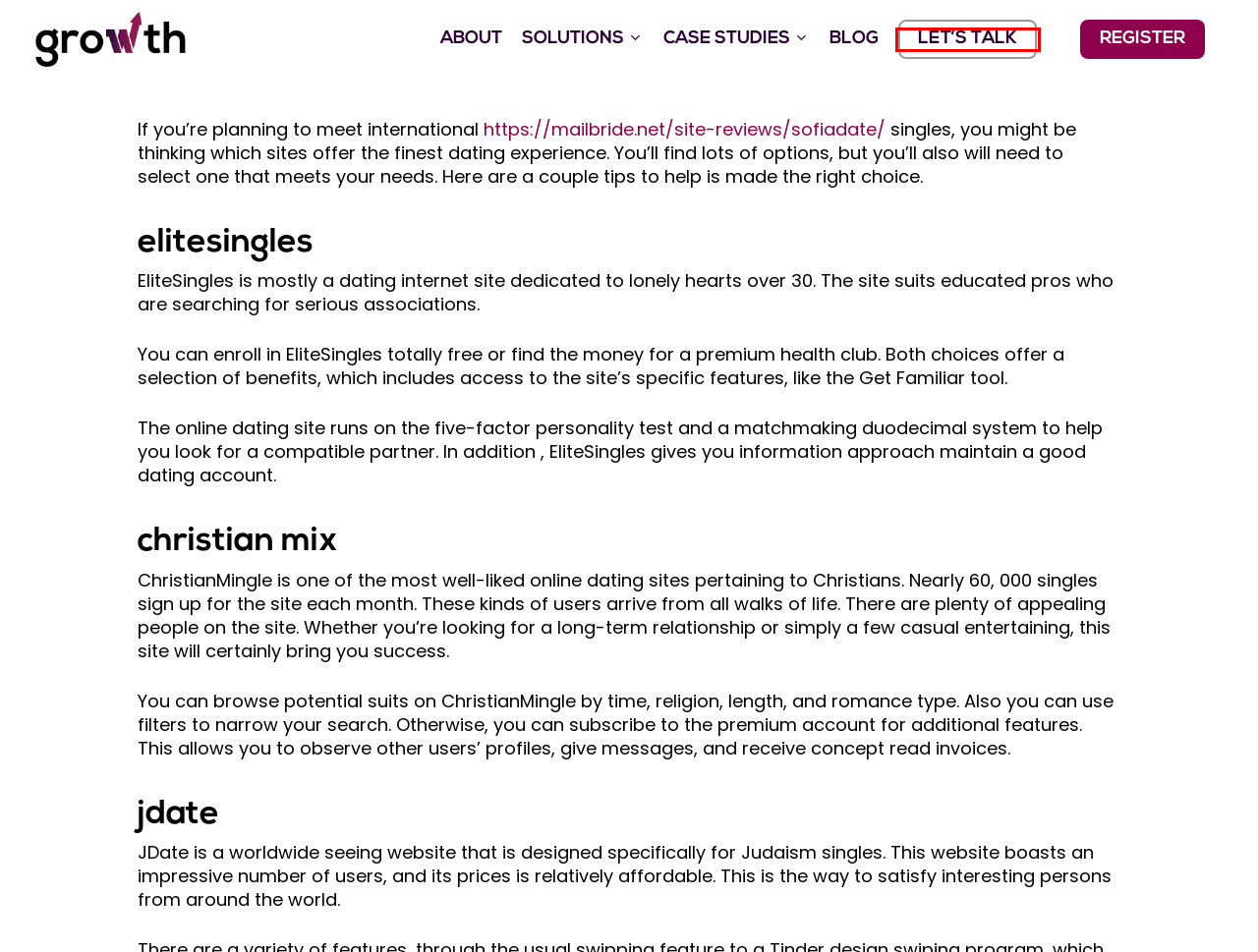Check out the screenshot of a webpage with a red rectangle bounding box. Select the best fitting webpage description that aligns with the new webpage after clicking the element inside the bounding box. Here are the candidates:
A. Register | Growth
B. Global Reach | Diverse Hires | Delivering Impact | This Is Growth
C. Contact | Growth
D. SofiaDate Reviews (Upd. 2024): Legit Or Scam?
E. Blog | Growth
F. About | Growth
G. Case Studies | Growth
H. Solutions | Growth

C